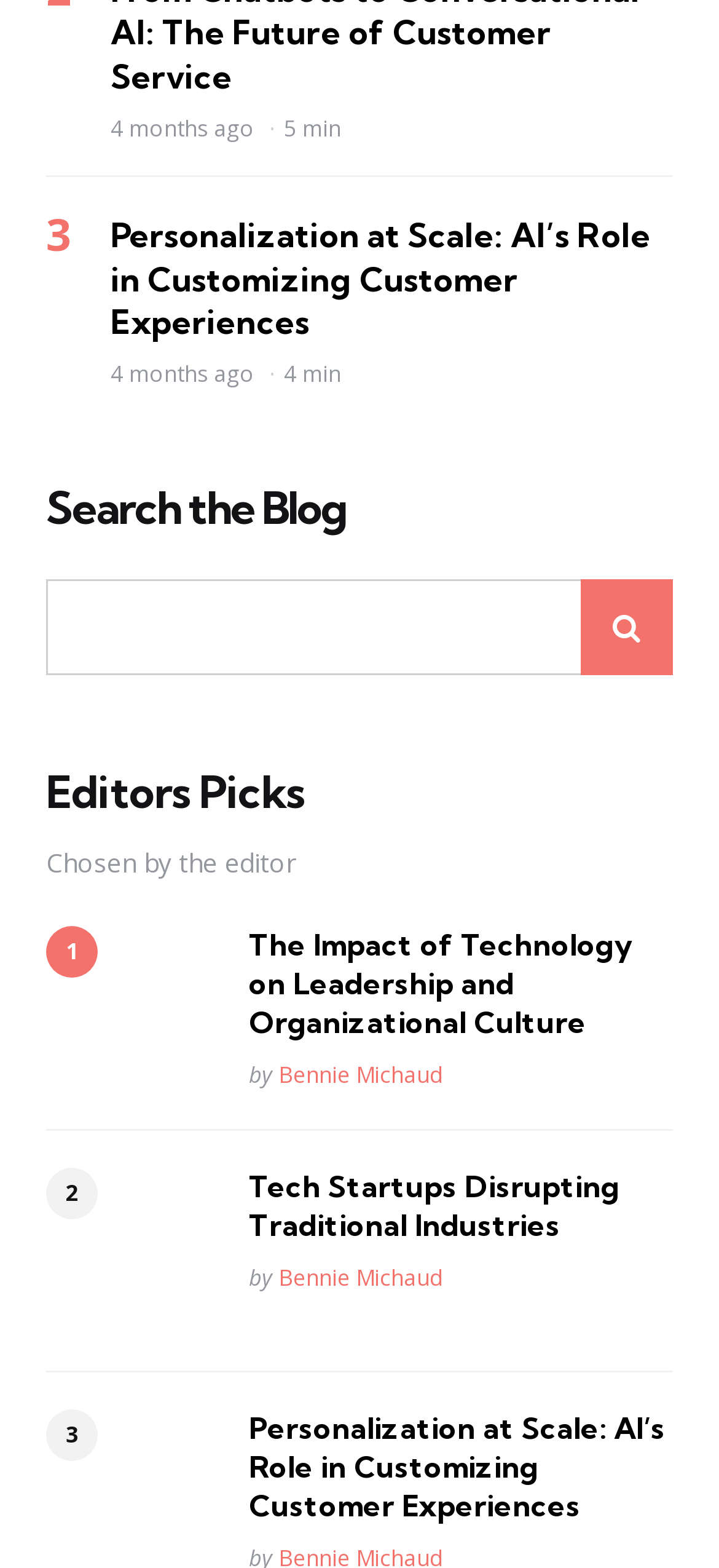Locate the bounding box coordinates of the clickable region necessary to complete the following instruction: "Search the blog". Provide the coordinates in the format of four float numbers between 0 and 1, i.e., [left, top, right, bottom].

[0.064, 0.37, 0.807, 0.431]